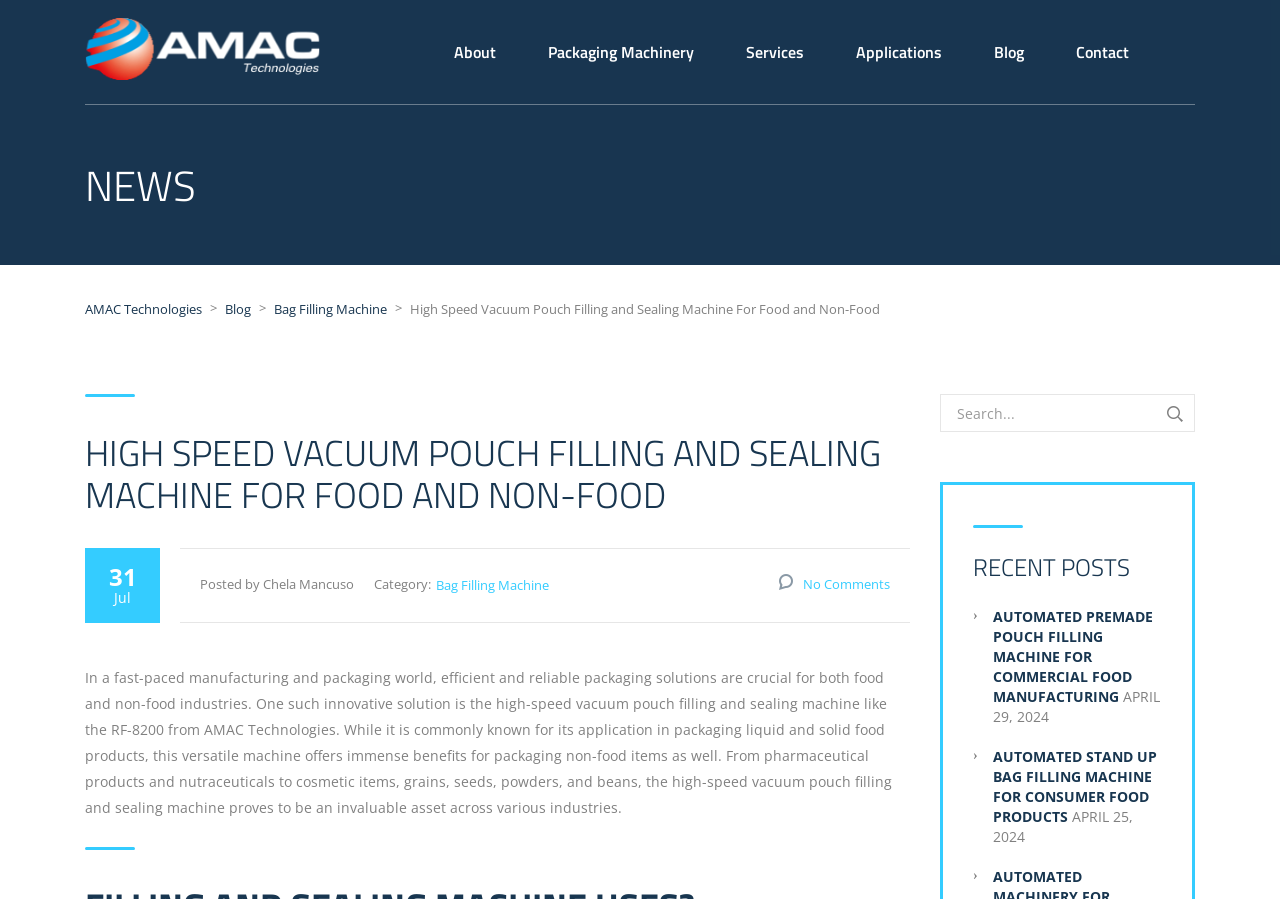Determine the bounding box coordinates for the UI element matching this description: "Consequence of Sound".

None